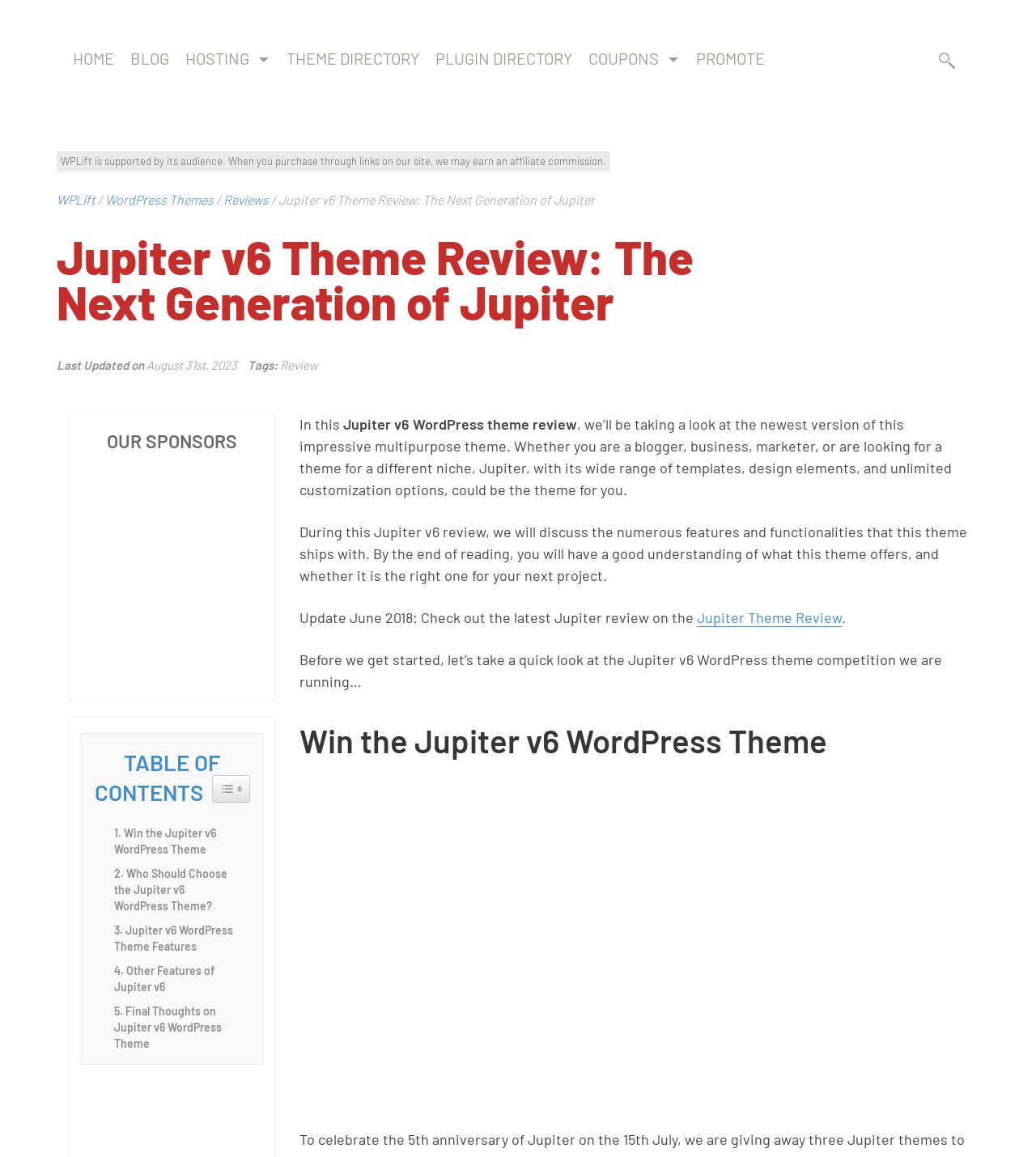Could you specify the bounding box coordinates for the clickable section to complete the following instruction: "Click on HOME"?

[0.066, 0.041, 0.114, 0.06]